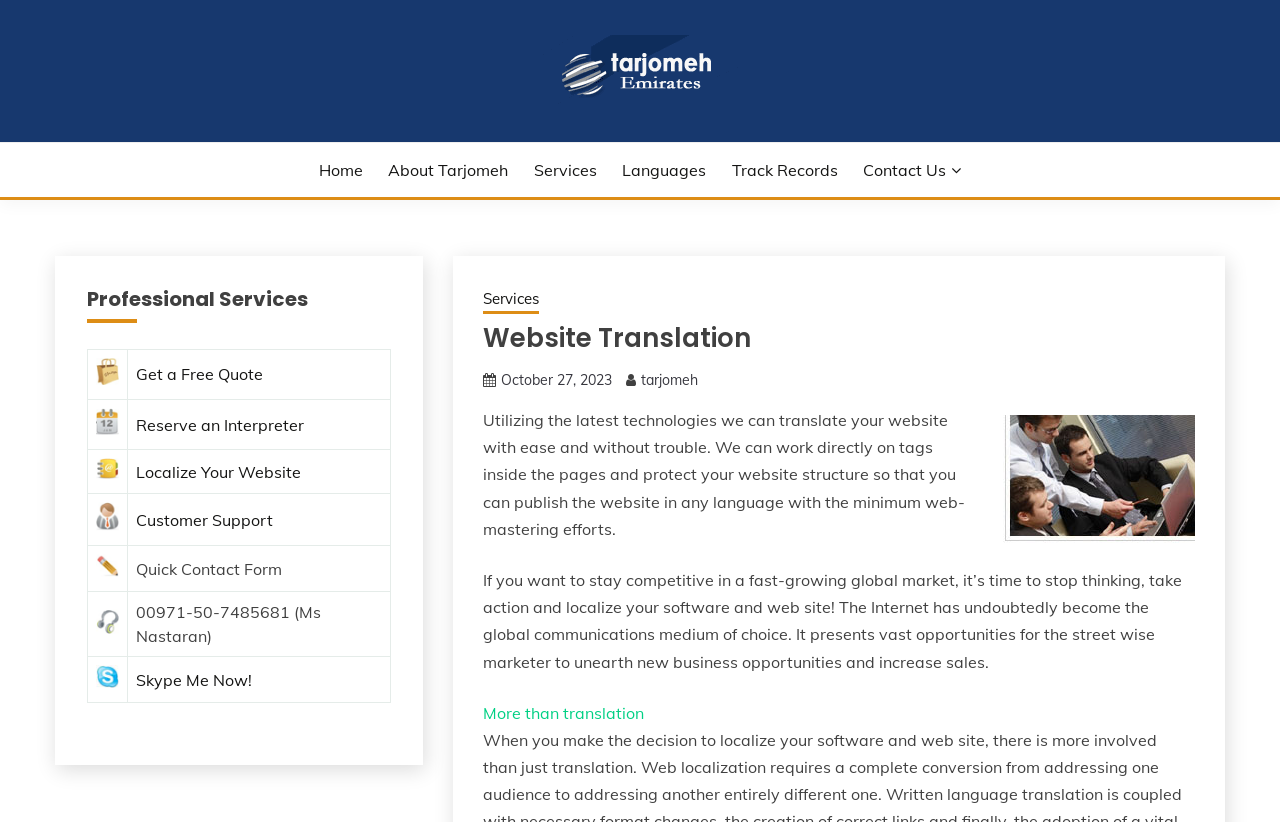Please locate the bounding box coordinates of the region I need to click to follow this instruction: "Localize Your Website".

[0.106, 0.562, 0.235, 0.586]